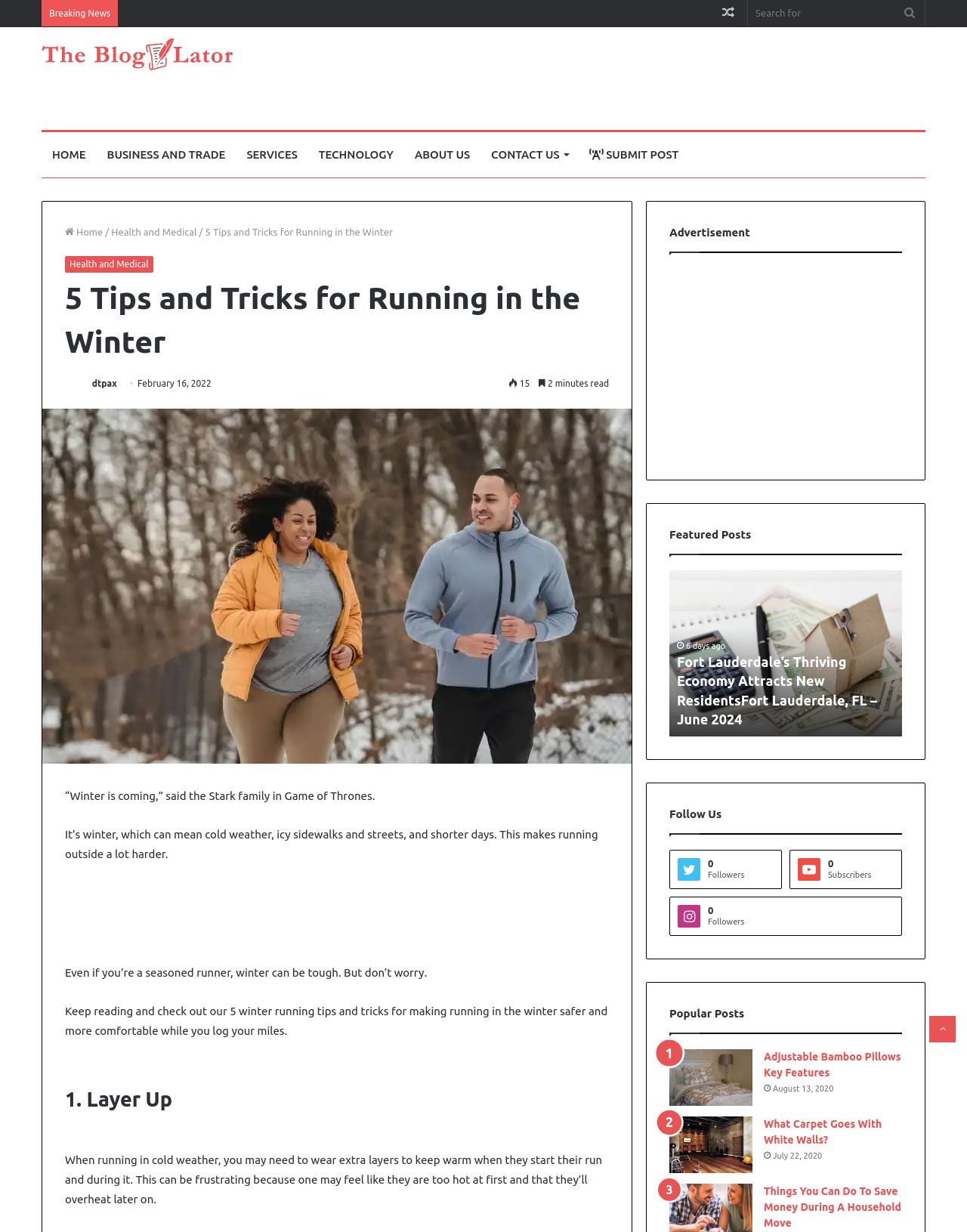Please identify the bounding box coordinates for the region that you need to click to follow this instruction: "Search for something".

[0.773, 0.0, 0.956, 0.021]